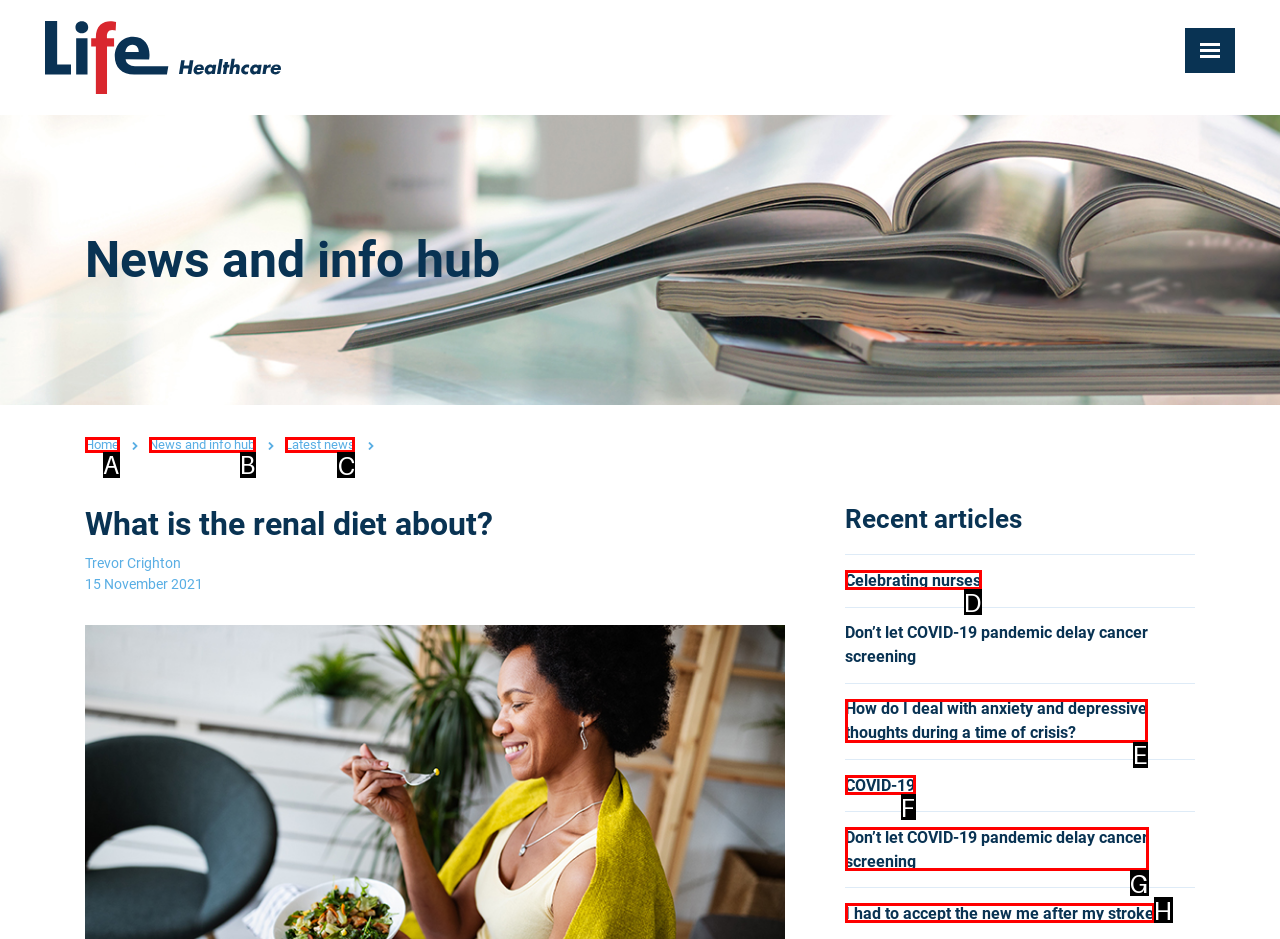Select the letter associated with the UI element you need to click to perform the following action: View latest news
Reply with the correct letter from the options provided.

C